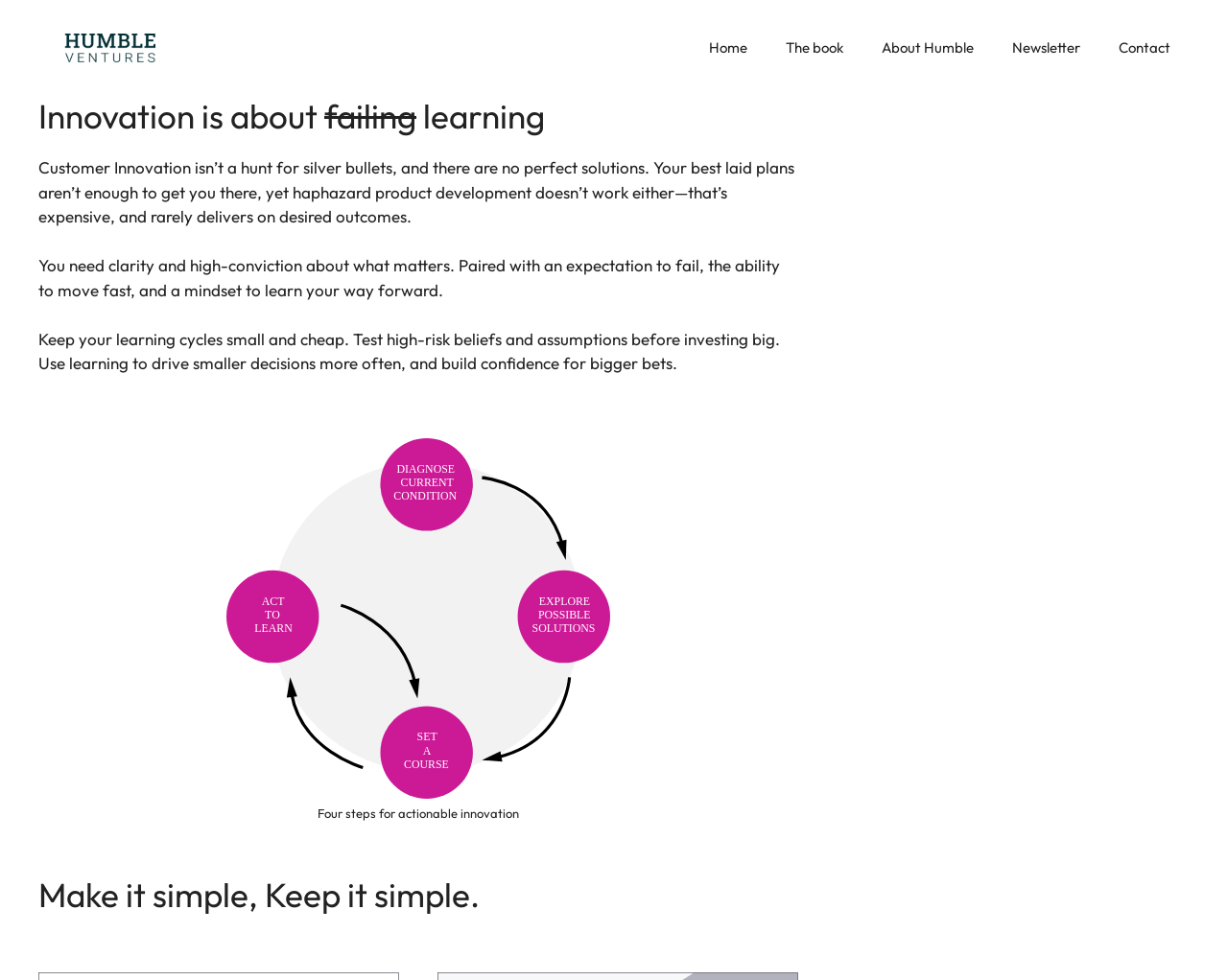Describe in detail what you see on the webpage.

The webpage is about Product Innovation at Humble Ventures. At the top, there is a banner that spans the entire width of the page, containing a link to Humble Ventures with an accompanying image. Below the banner, there is a primary navigation menu with five links: Home, The book, About Humble, Newsletter, and Contact.

The main content of the page is divided into two sections. The first section has a heading that reads "Innovation is about failing learning" and is followed by three paragraphs of text. The text discusses the importance of clarity, high-conviction, and a mindset to learn in product development. It also emphasizes the need to keep learning cycles small and cheap.

Below the text, there is a figure with a caption that reads "Four steps for actionable innovation". The figure takes up about a third of the page's width and is positioned near the center of the page.

The second section has a heading that reads "Make it simple, Keep it simple" and is positioned near the bottom of the page.